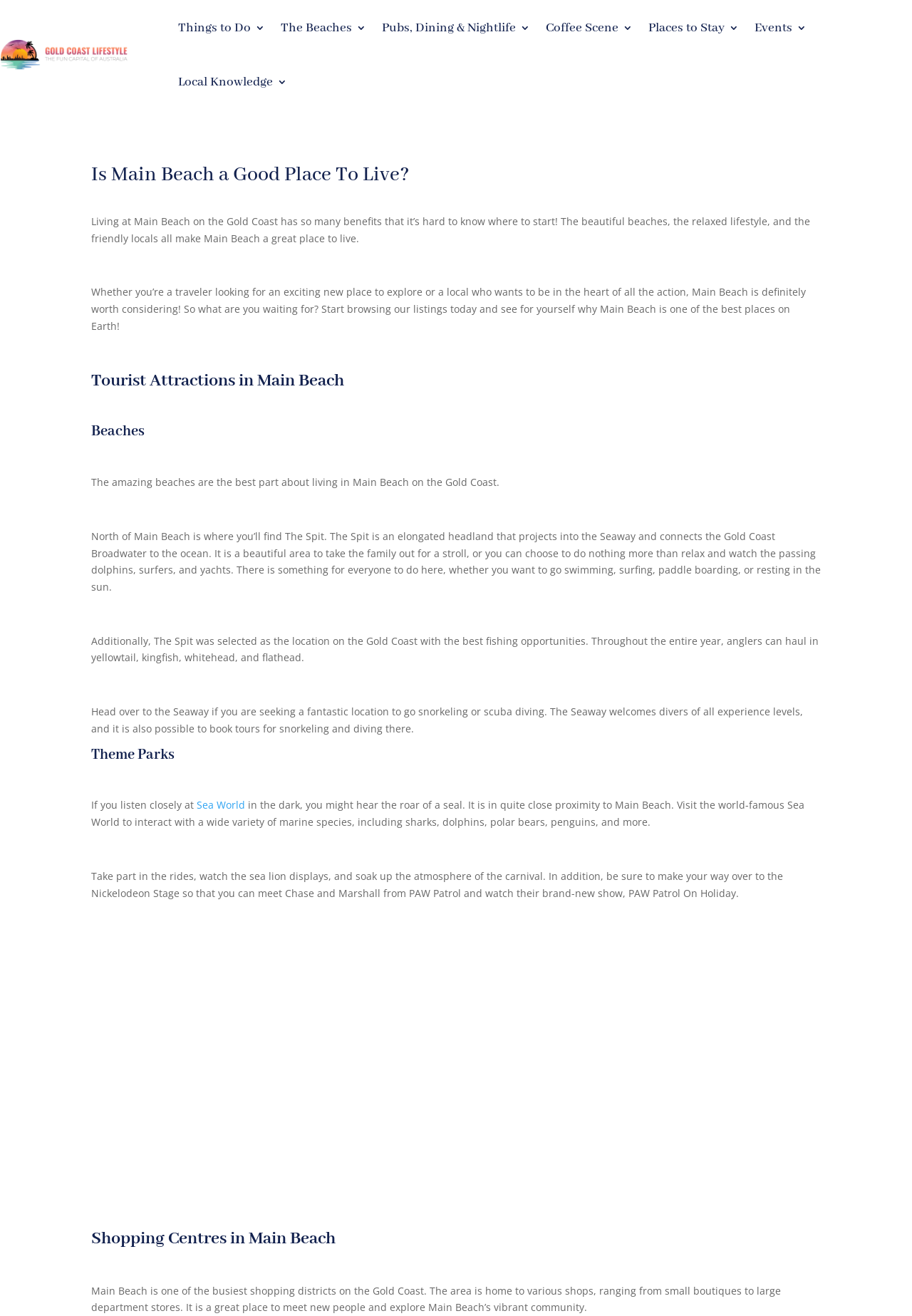What is the name of the theme park near Main Beach? Based on the screenshot, please respond with a single word or phrase.

Sea World